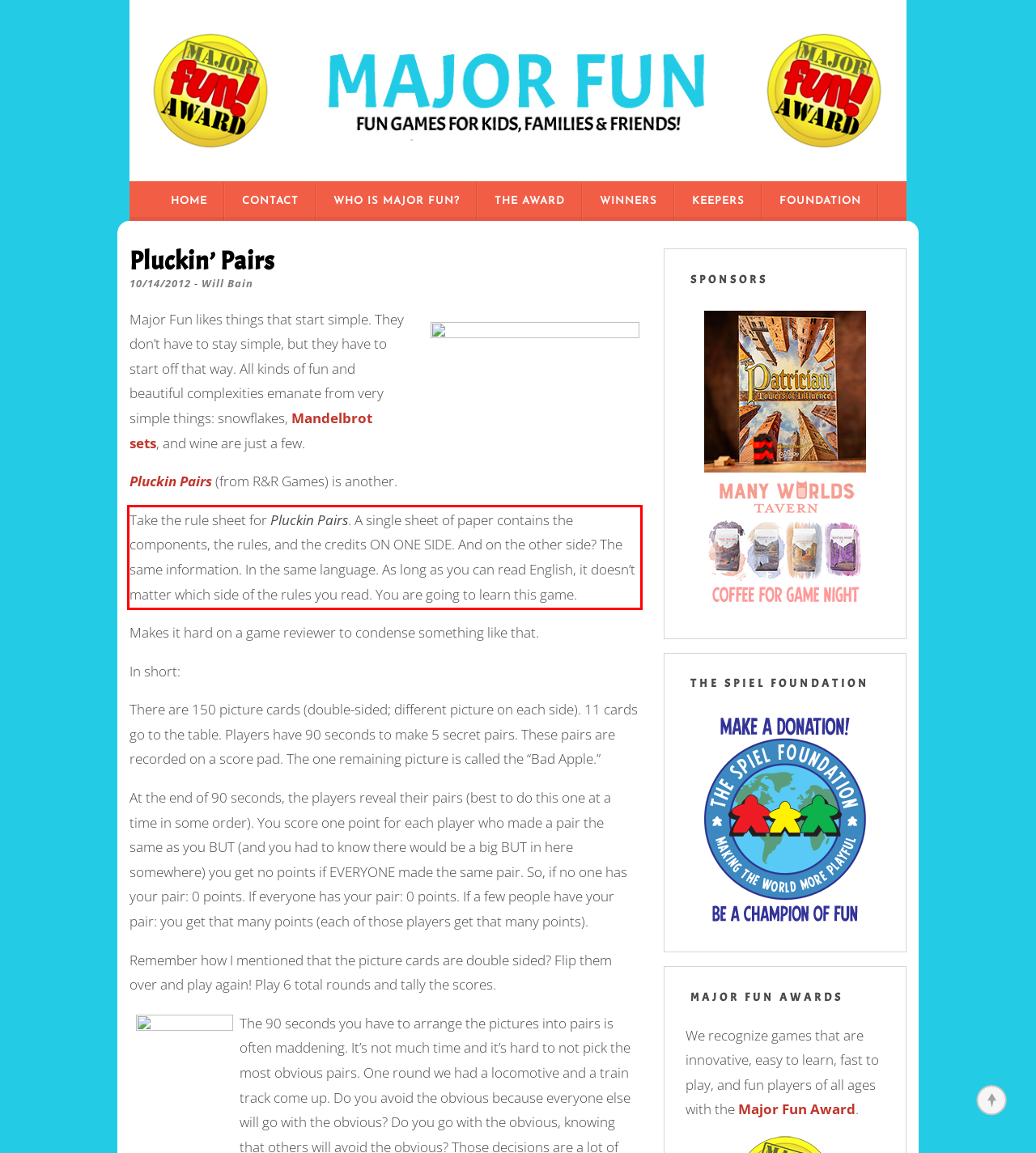Please identify the text within the red rectangular bounding box in the provided webpage screenshot.

Take the rule sheet for Pluckin Pairs. A single sheet of paper contains the components, the rules, and the credits ON ONE SIDE. And on the other side? The same information. In the same language. As long as you can read English, it doesn’t matter which side of the rules you read. You are going to learn this game.